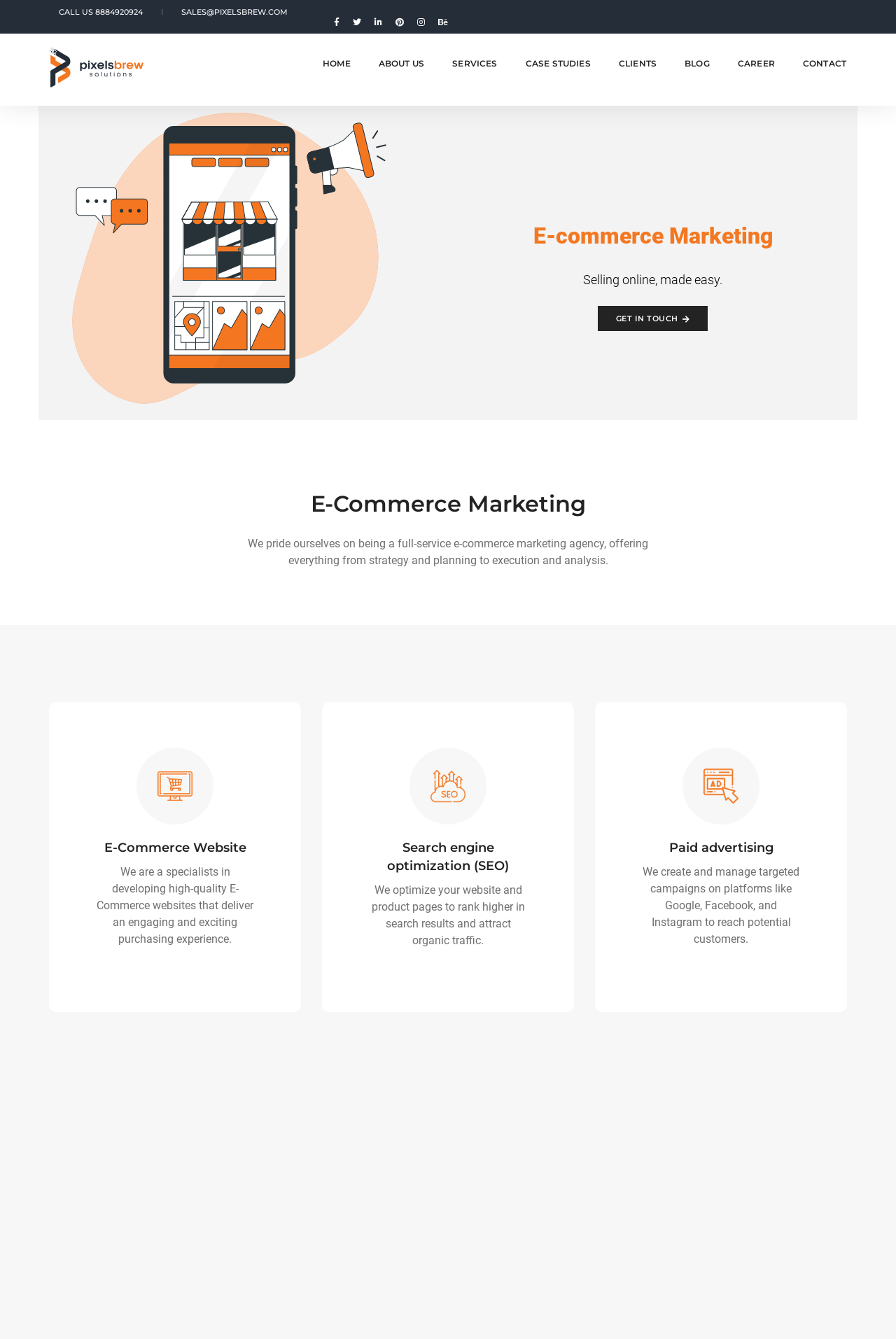Determine the bounding box coordinates for the region that must be clicked to execute the following instruction: "Call the customer service".

[0.055, 0.005, 0.148, 0.013]